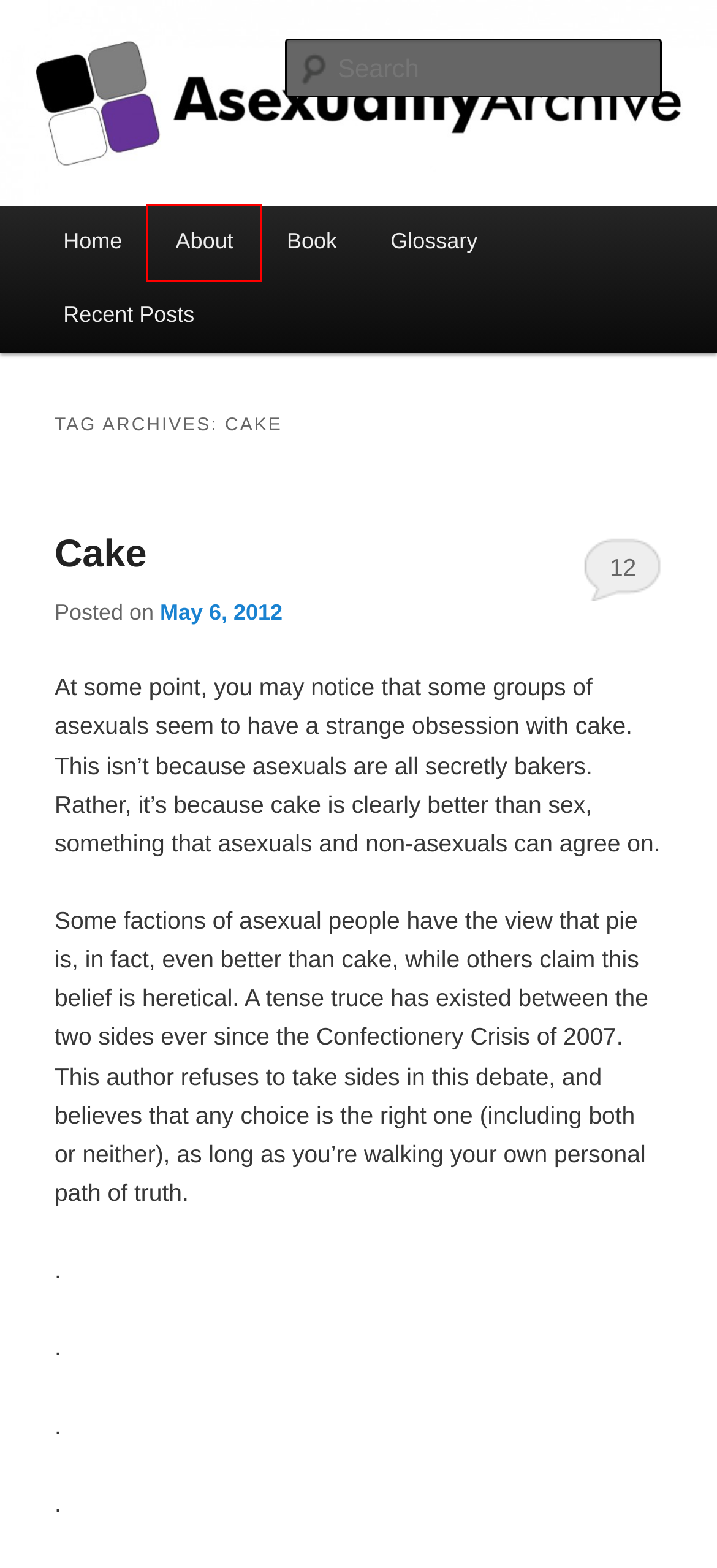Examine the screenshot of a webpage with a red bounding box around an element. Then, select the webpage description that best represents the new page after clicking the highlighted element. Here are the descriptions:
A. Cake | Asexuality Archive
B. About | Asexuality Archive
C. Glossary | Asexuality Archive
D. Possible Signs of Asexuality – Part 3: About Others | Asexuality Archive
E. September | 2016 | Asexuality Archive
F. mario | Asexuality Archive
G. Book | Asexuality Archive
H. Asexuality Archive

B